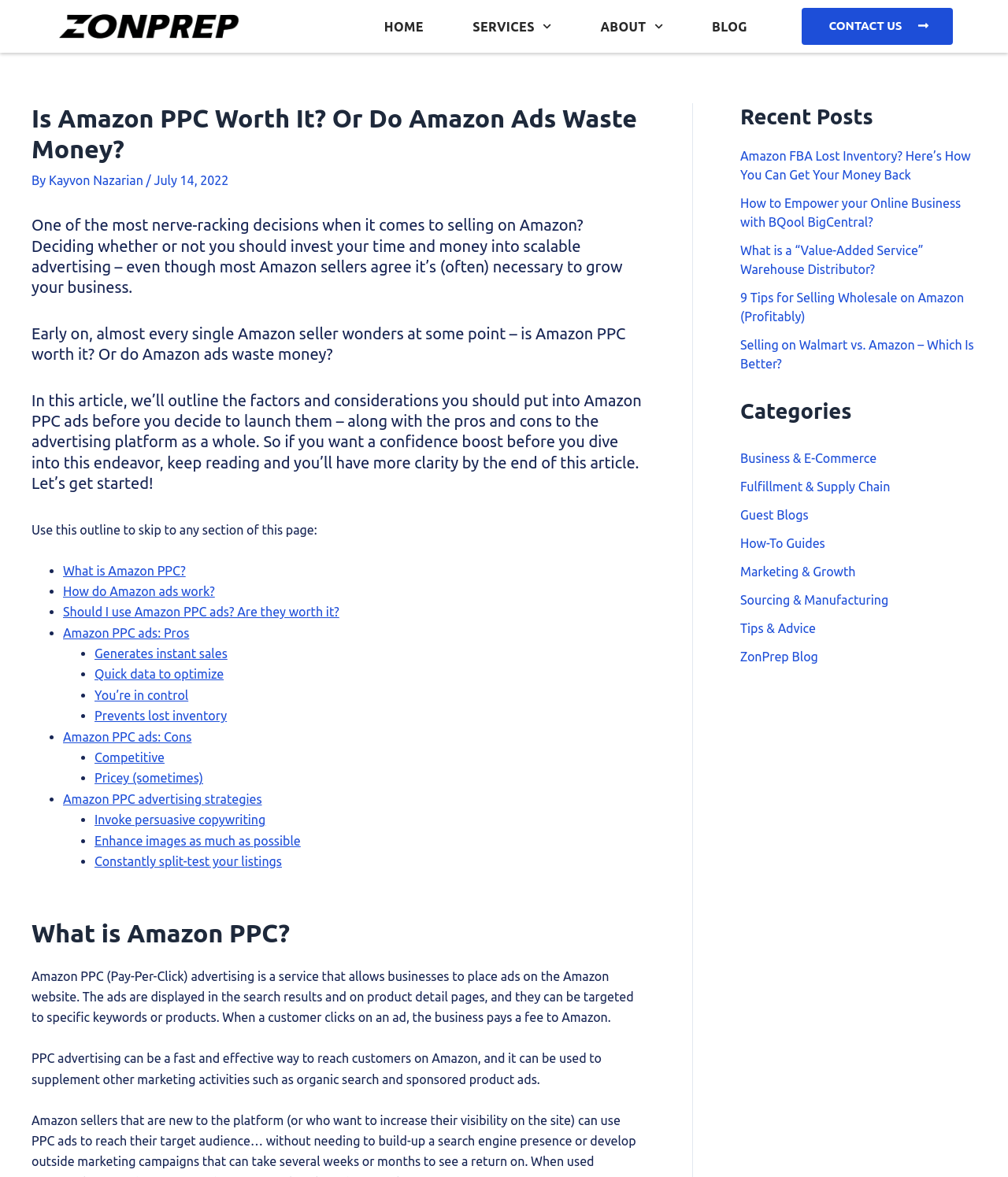What is the topic of the article? From the image, respond with a single word or brief phrase.

Amazon PPC